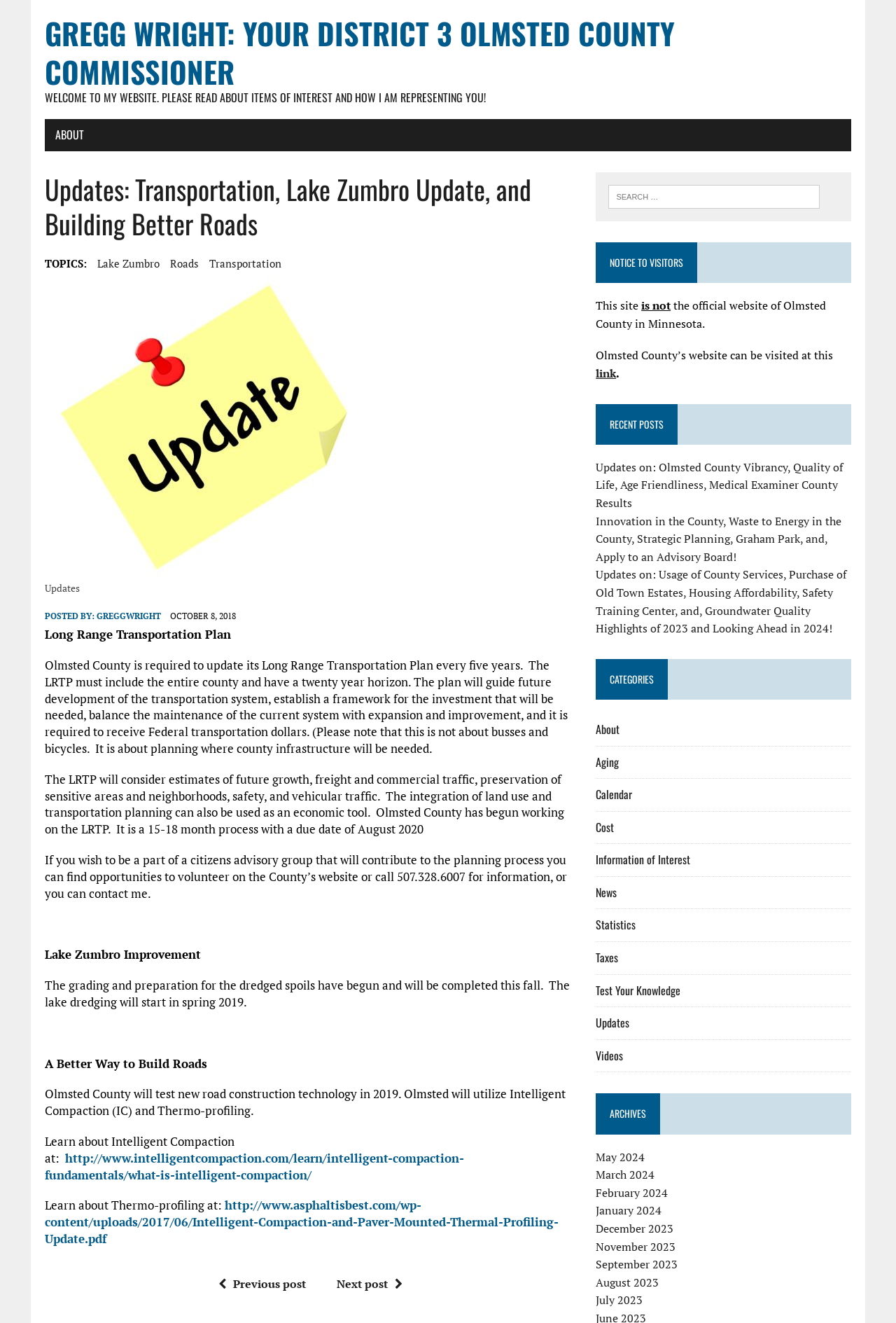Please mark the bounding box coordinates of the area that should be clicked to carry out the instruction: "Go to the previous post".

[0.236, 0.964, 0.341, 0.976]